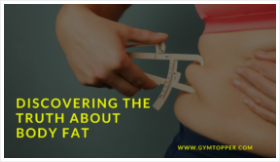Illustrate the scene in the image with a detailed description.

The image features a close-up of a person measuring body fat using calipers, highlighting a hand gripping the tool against their abdomen. The background is a muted tone, emphasizing the action of measuring. Overlaid text reads, “Discovering the Truth About Body Fat,” set in bold, prominent yellow font that captures attention. This image is associated with a topic exploring body fat's implications for health and fitness, inviting viewers to learn more about body composition and wellness through the linked content. The bottom corner features the website name "www.gymtopper.com," indicating the source of this informative piece.